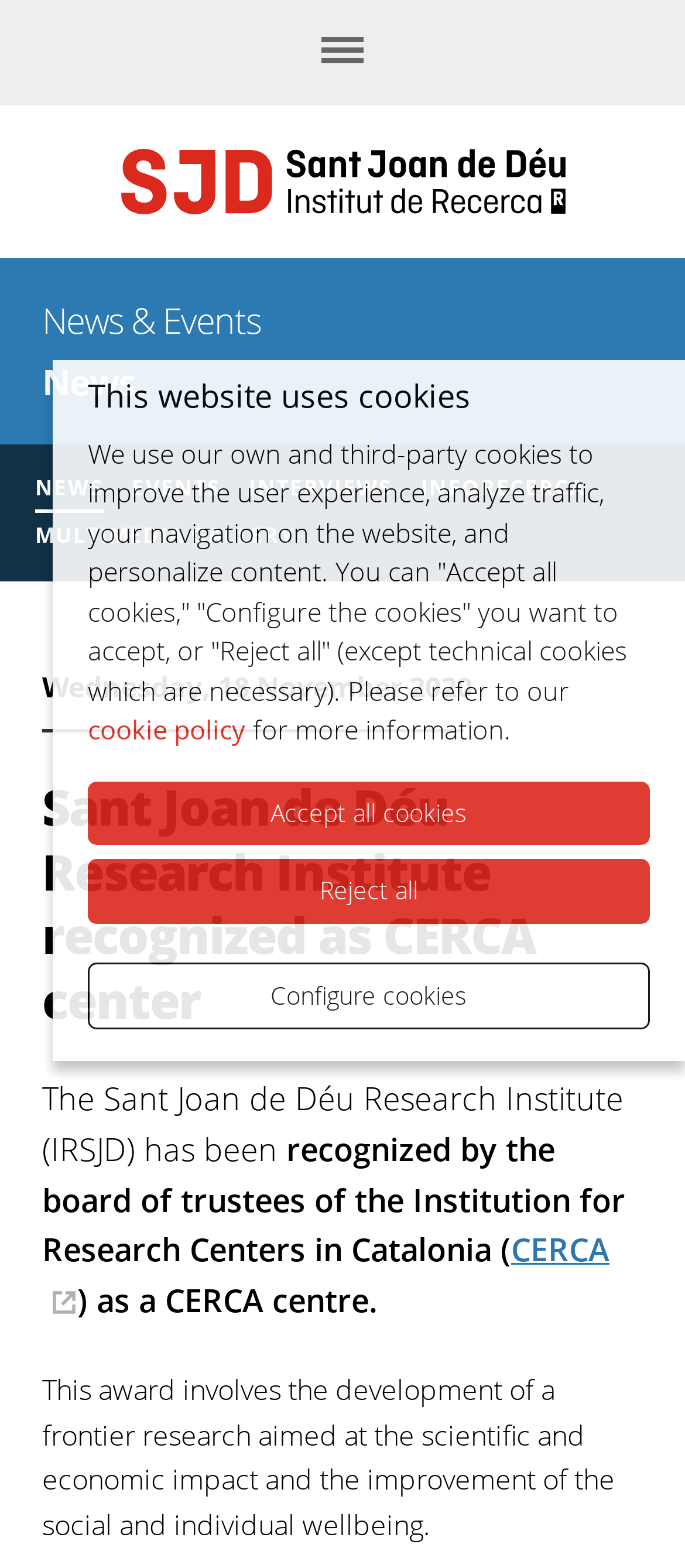Using the element description Reject all, predict the bounding box coordinates for the UI element. Provide the coordinates in (top-left x, top-left y, bottom-right x, bottom-right y) format with values ranging from 0 to 1.

[0.128, 0.548, 0.949, 0.589]